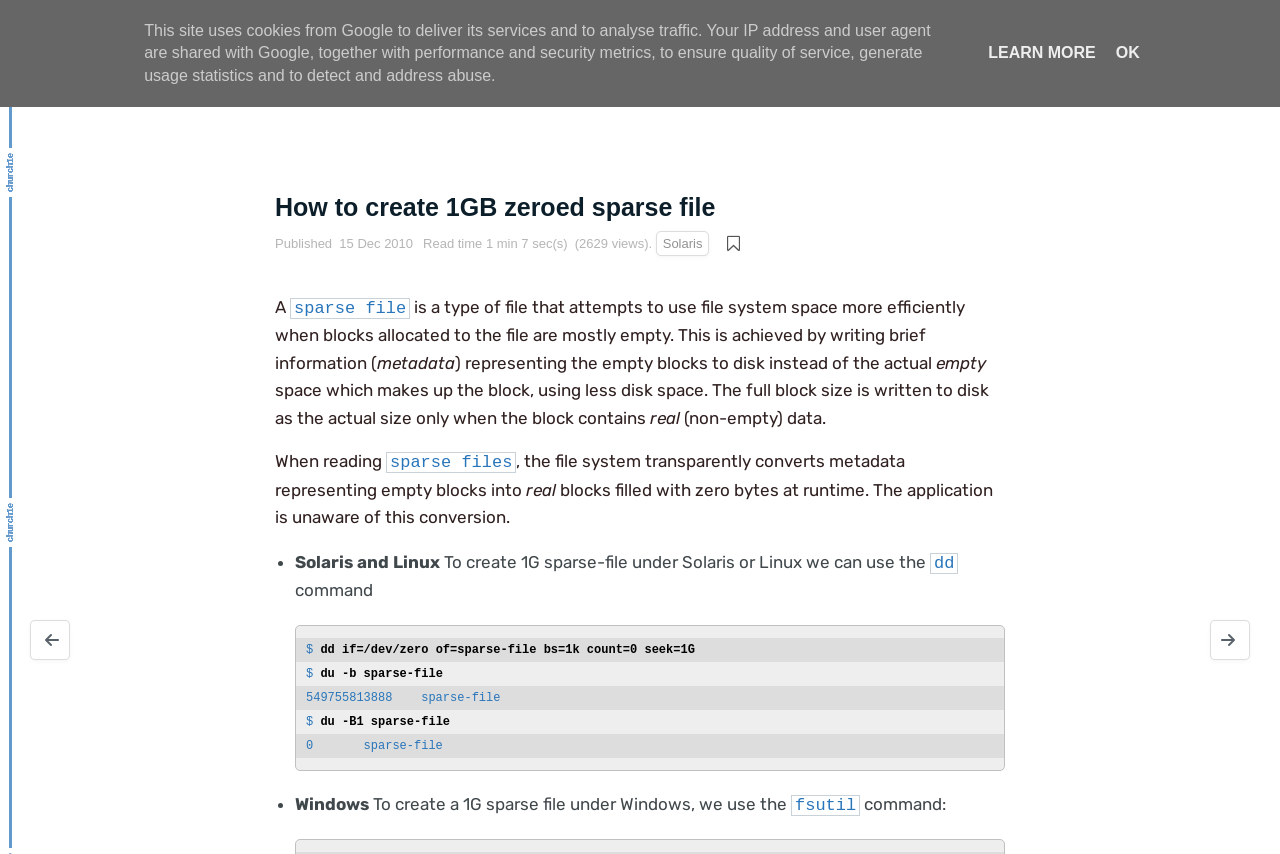Using the format (top-left x, top-left y, bottom-right x, bottom-right y), provide the bounding box coordinates for the described UI element. All values should be floating point numbers between 0 and 1: Restoring original Solaris file permissions

[0.023, 0.726, 0.055, 0.773]